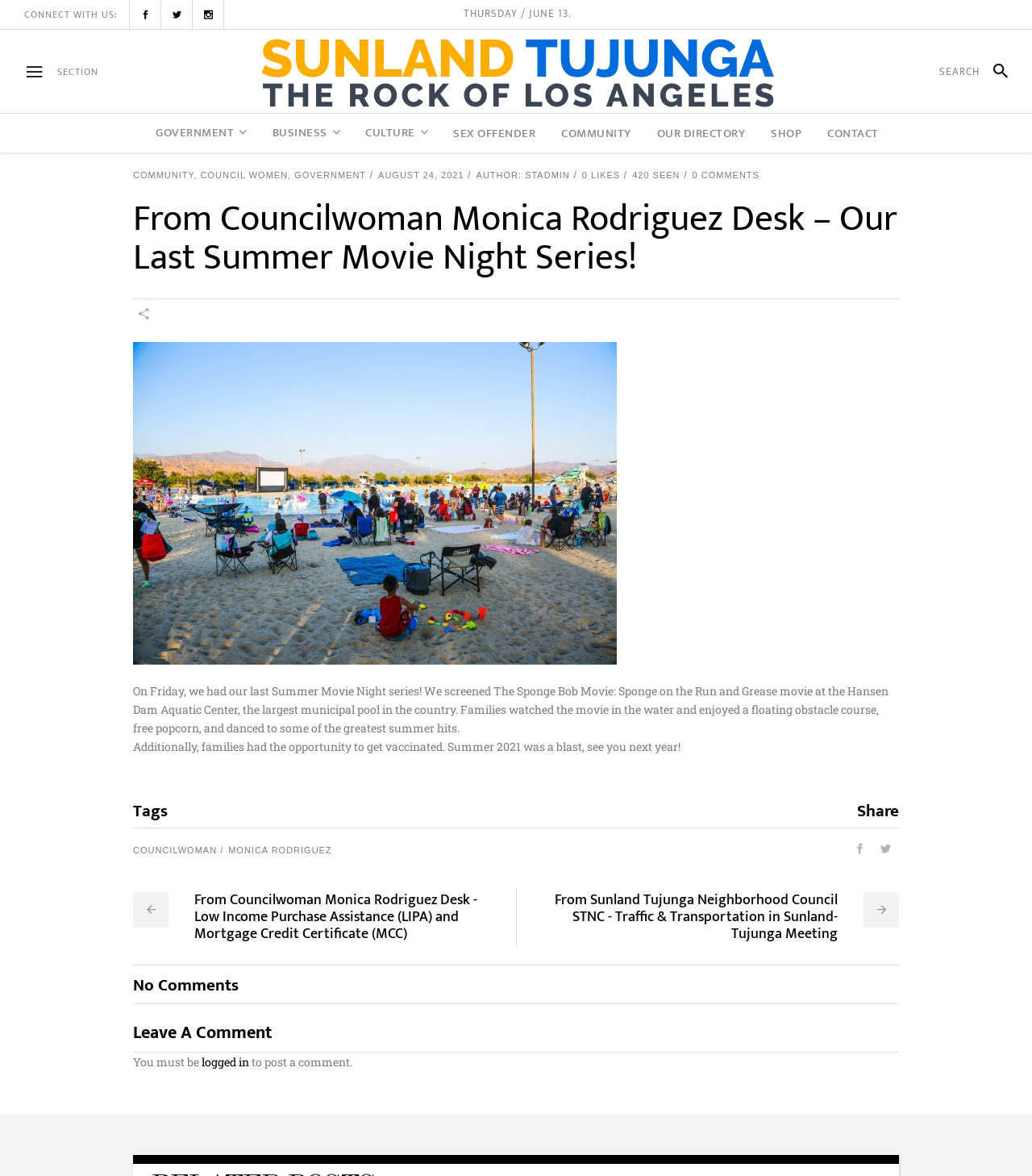Generate a detailed explanation of the webpage's features and information.

This webpage is about the Sunland Tujunga community, featuring news, business, and culture. At the top, there is a logo and a search bar. Below the logo, there are several links to different sections, including Government, Business, Culture, and Community. 

On the left side, there is a section titled "From Councilwoman Monica Rodriguez Desk" with a heading that reads "Our Last Summer Movie Night Series!" This section features an article about a summer movie night event, including a description of the event and two images. The article mentions that the event was held at the Hansen Dam Aquatic Center and that families watched movies in the water and enjoyed free popcorn and a floating obstacle course.

Below the article, there are links to share the post on social media and a section titled "Tags" with links to related topics. There are also links to other articles, including one about Low Income Purchase Assistance and Mortgage Credit Certificate, and another about a Traffic & Transportation meeting in Sunland-Tujunga.

On the right side, there is a section titled "About Us" with a brief description of the website's purpose and a link to contact the website. Below this, there is a section titled "Related Posts" that currently has no posts. There is also a section titled "Newsletter" where users can sign up for a newsletter, and a contact form where users can enter their name and email address to receive updates.

At the bottom of the page, there is a copyright notice and a link to the website's homepage.